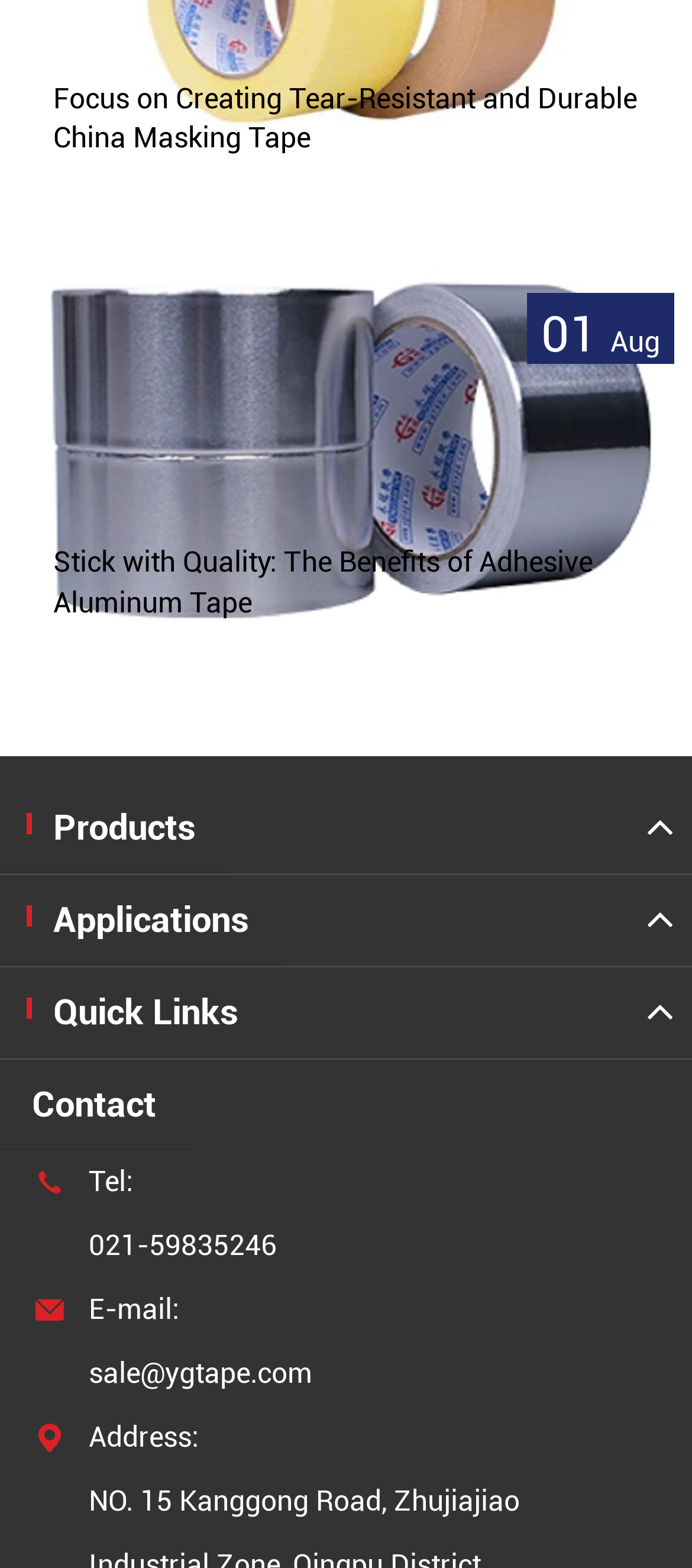Indicate the bounding box coordinates of the element that needs to be clicked to satisfy the following instruction: "Click on Point of Sale". The coordinates should be four float numbers between 0 and 1, i.e., [left, top, right, bottom].

None